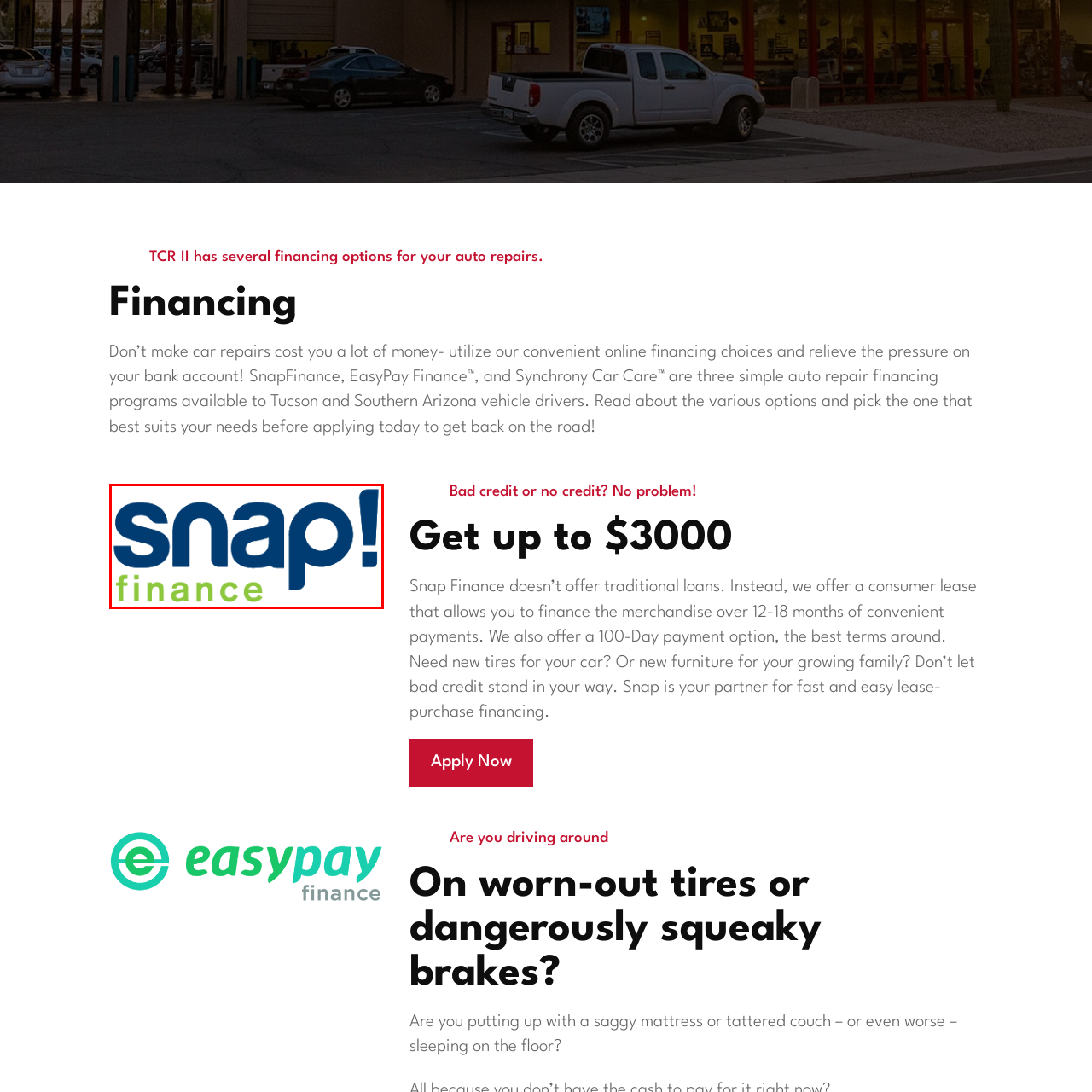Describe in detail the image that is highlighted by the red bounding box.

The image features the logo of Snap Finance, prominently displaying the brand name in two distinct fonts. The word "snap!" is styled in bold, dark blue letters, with an exclamation point adding emphasis, while the word "finance" is rendered in a vibrant green, conveying a sense of approachability and modernity. This logo symbolizes Snap Finance's commitment to providing accessible financial solutions for auto repairs and other purchases, making it a suitable choice for individuals, including those with poor credit histories. The overall design reflects the company's mission to ease financial burdens and support customers in securing necessary services without overwhelming costs.